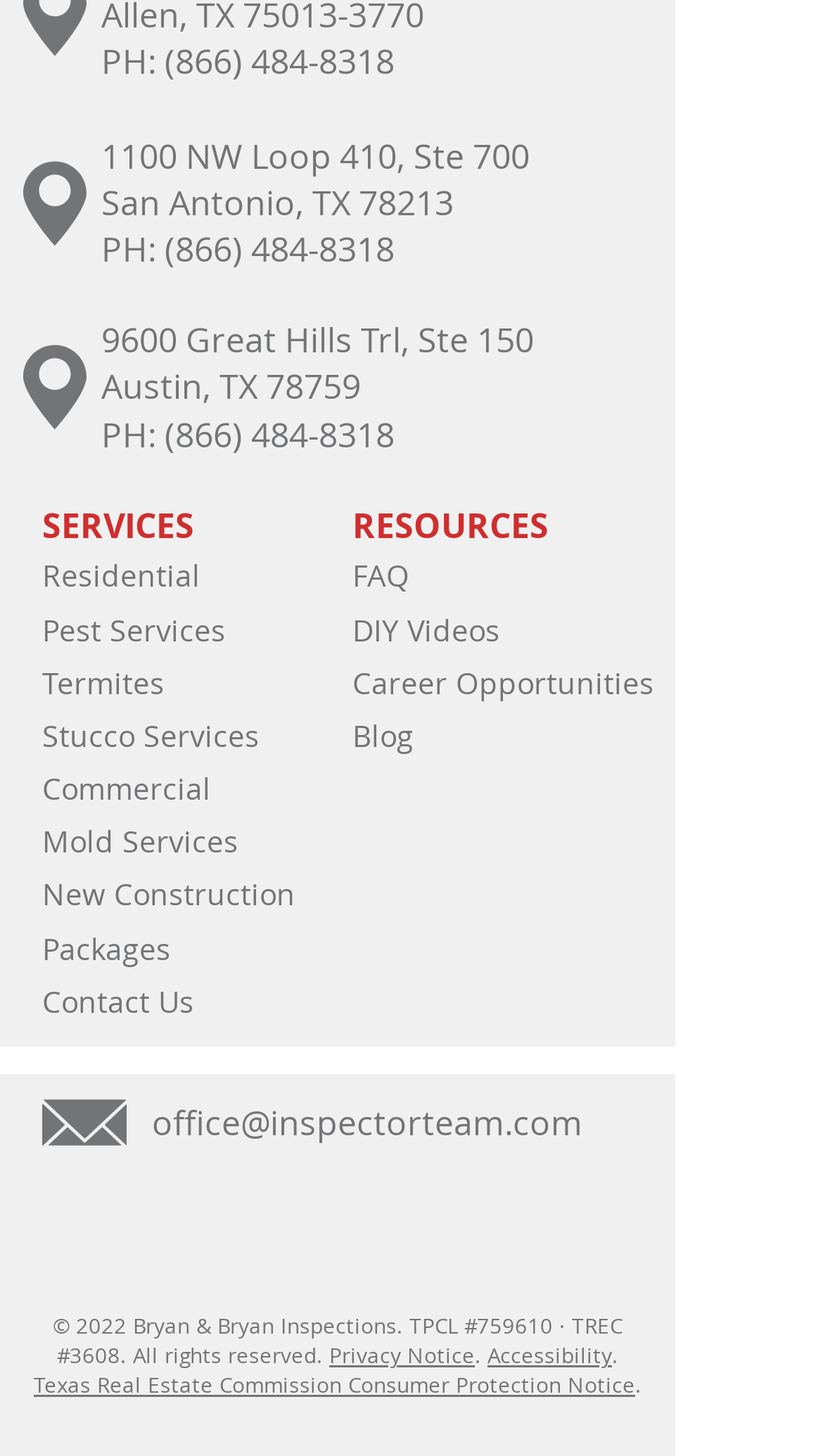Given the content of the image, can you provide a detailed answer to the question?
What is the phone number to contact?

The phone number to contact can be found in multiple places on the webpage, including next to the 'PH:' label at the top, middle, and bottom of the page.